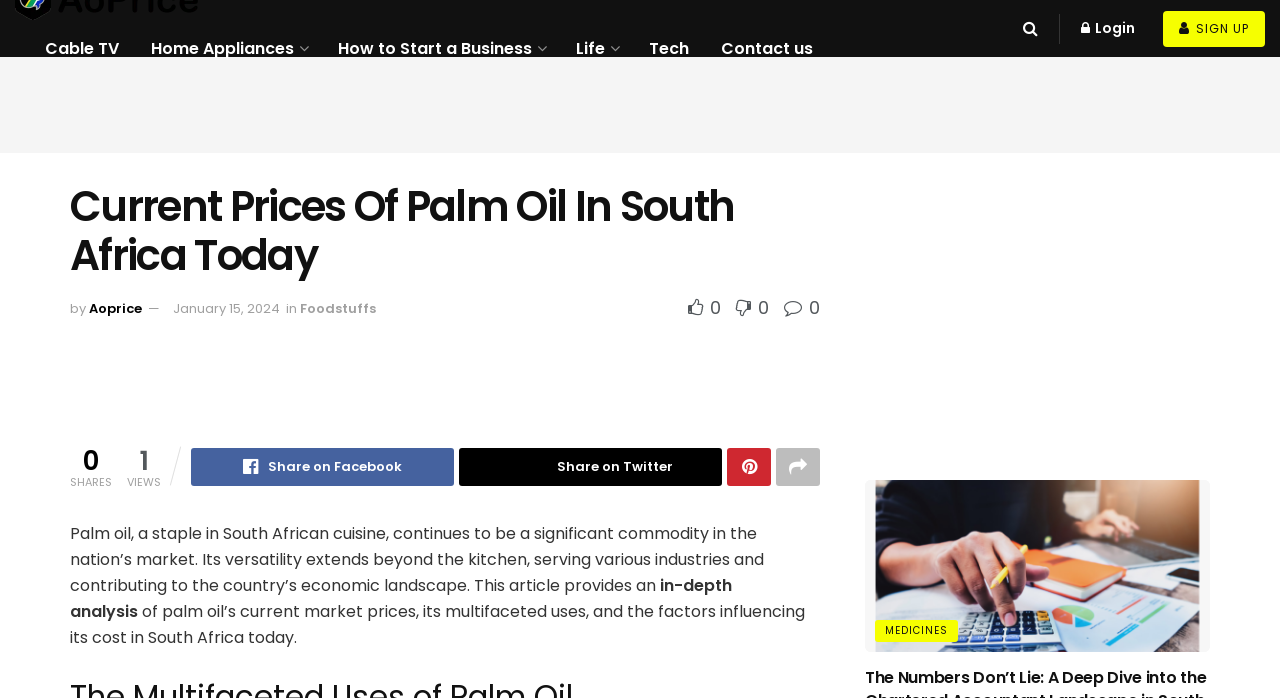Determine the coordinates of the bounding box for the clickable area needed to execute this instruction: "Share on facebook".

None